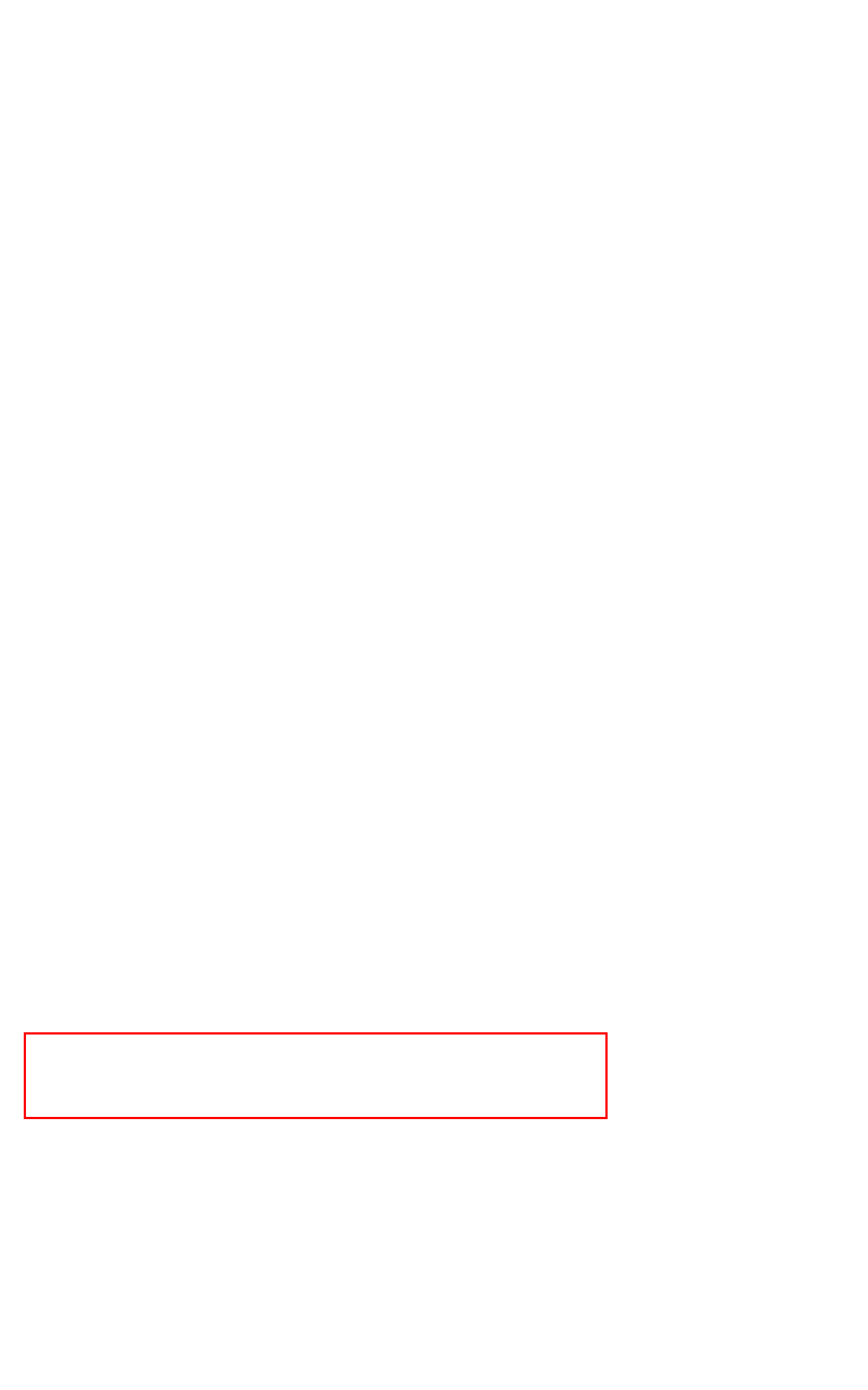You are provided with a screenshot of a webpage that has a red bounding box highlighting a UI element. Choose the most accurate webpage description that matches the new webpage after clicking the highlighted element. Here are your choices:
A. SCID Archives - Southwest Word Fiesta™
B. General  2 — Grant County Community Foundation
C. Poetry Archives - Southwest Word Fiesta™
D. Haiku Poetry - Southwest Word Fiesta™
E. Writing Archives - Southwest Word Fiesta™
F. Book reviews Archives - Southwest Word Fiesta™
G. Essays Archives - Southwest Word Fiesta™
H. Interview Archives - Southwest Word Fiesta™

F